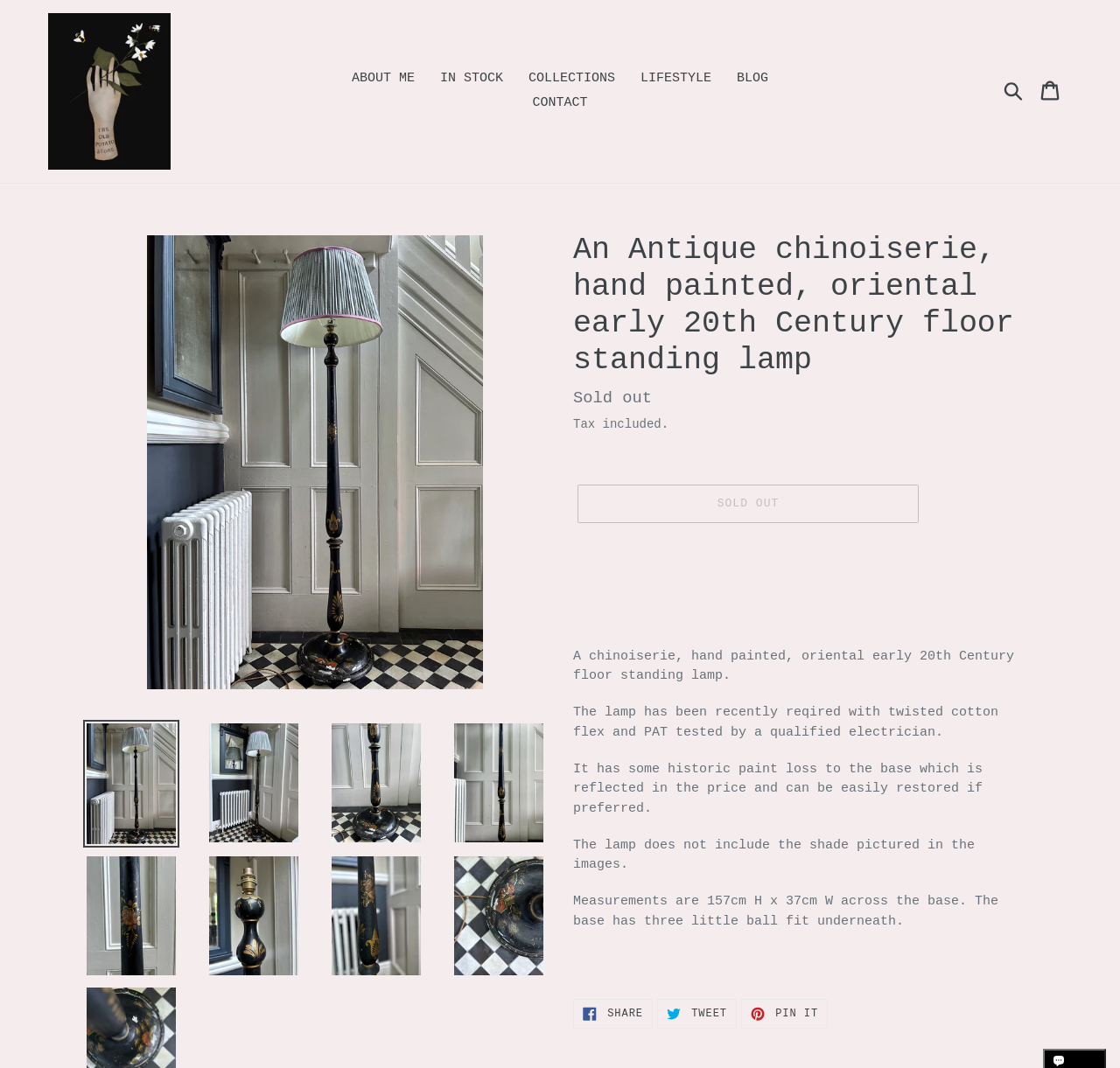Locate the coordinates of the bounding box for the clickable region that fulfills this instruction: "Share on Facebook".

[0.512, 0.935, 0.583, 0.963]